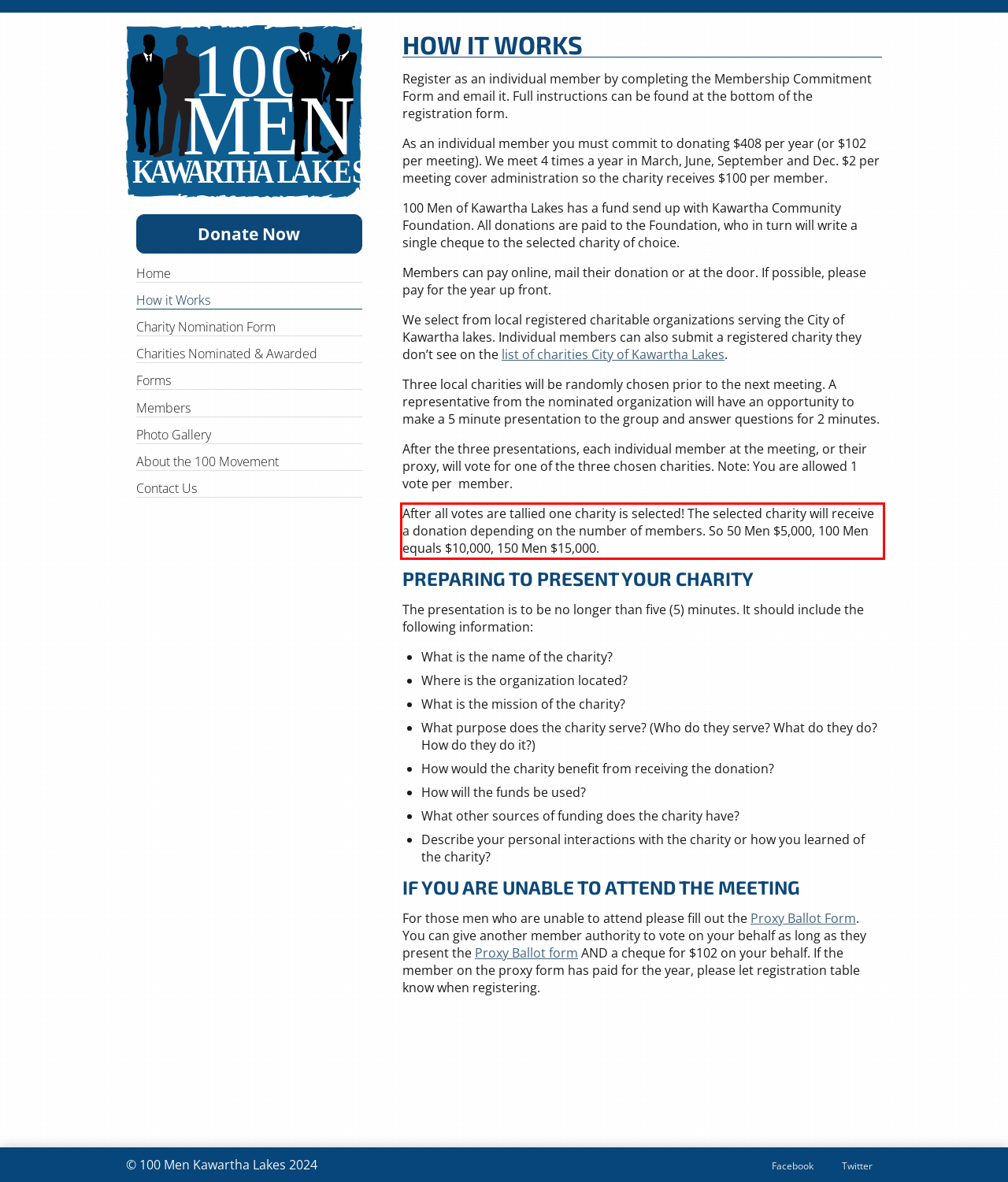You have a screenshot of a webpage with a red bounding box. Use OCR to generate the text contained within this red rectangle.

After all votes are tallied one charity is selected! The selected charity will receive a donation depending on the number of members. So 50 Men $5,000, 100 Men equals $10,000, 150 Men $15,000.